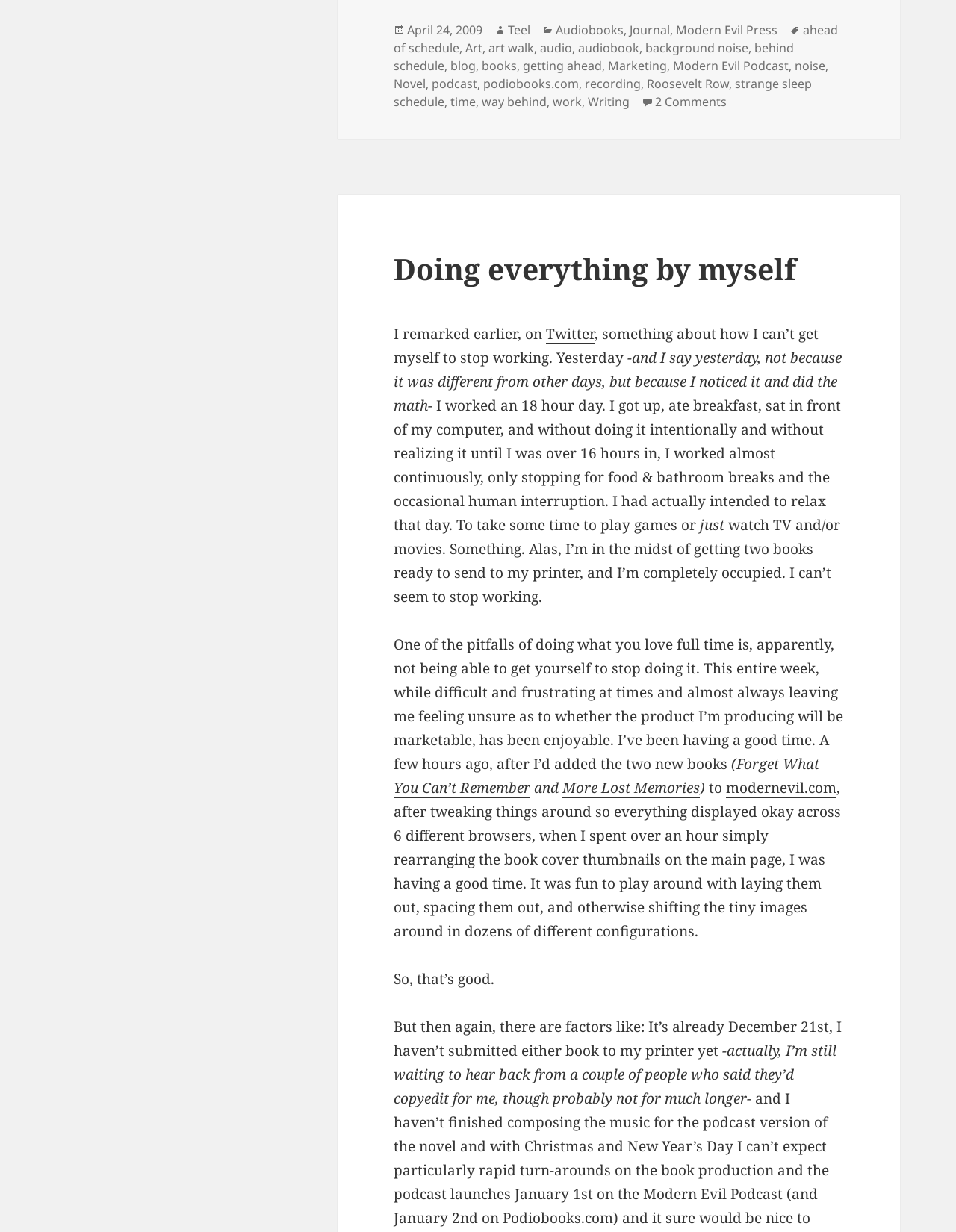Please provide a comprehensive answer to the question below using the information from the image: What are the categories of the post?

The categories of the post are listed below the 'Categories' label, which are 'Audiobooks', 'Journal', and 'Modern Evil Press'.